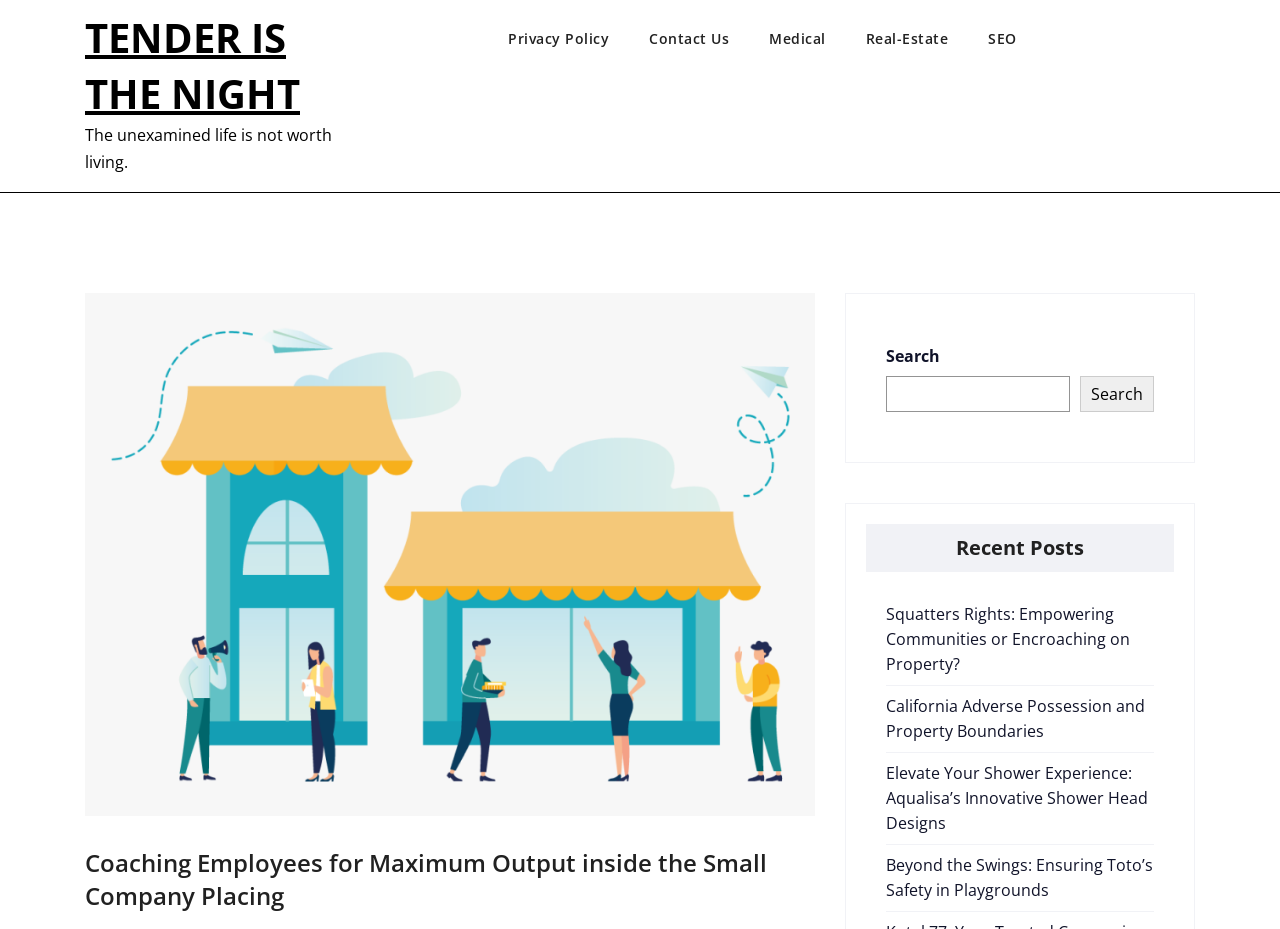Please identify the bounding box coordinates of the element's region that I should click in order to complete the following instruction: "Click on the contact us link". The bounding box coordinates consist of four float numbers between 0 and 1, i.e., [left, top, right, bottom].

[0.507, 0.03, 0.601, 0.062]